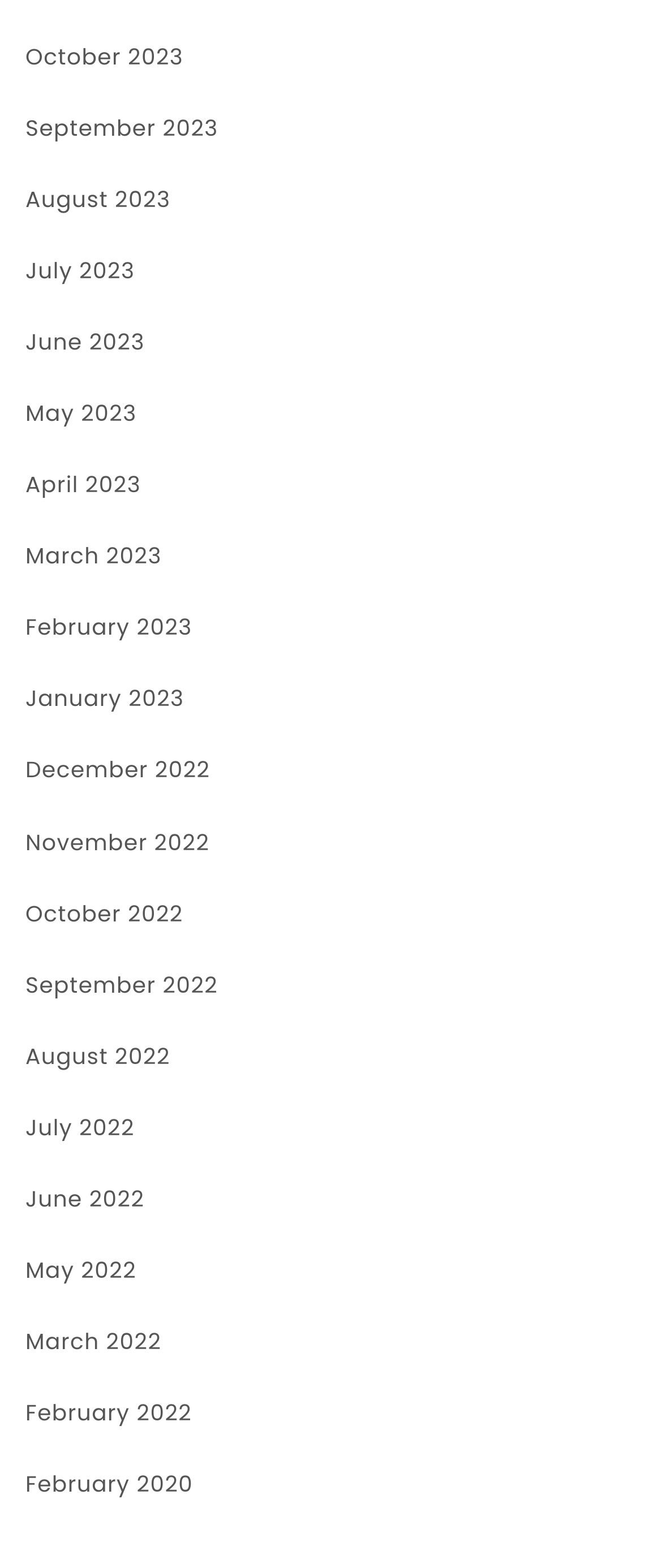Locate the bounding box coordinates of the element to click to perform the following action: 'View October 2022'. The coordinates should be given as four float values between 0 and 1, in the form of [left, top, right, bottom].

[0.038, 0.595, 0.277, 0.619]